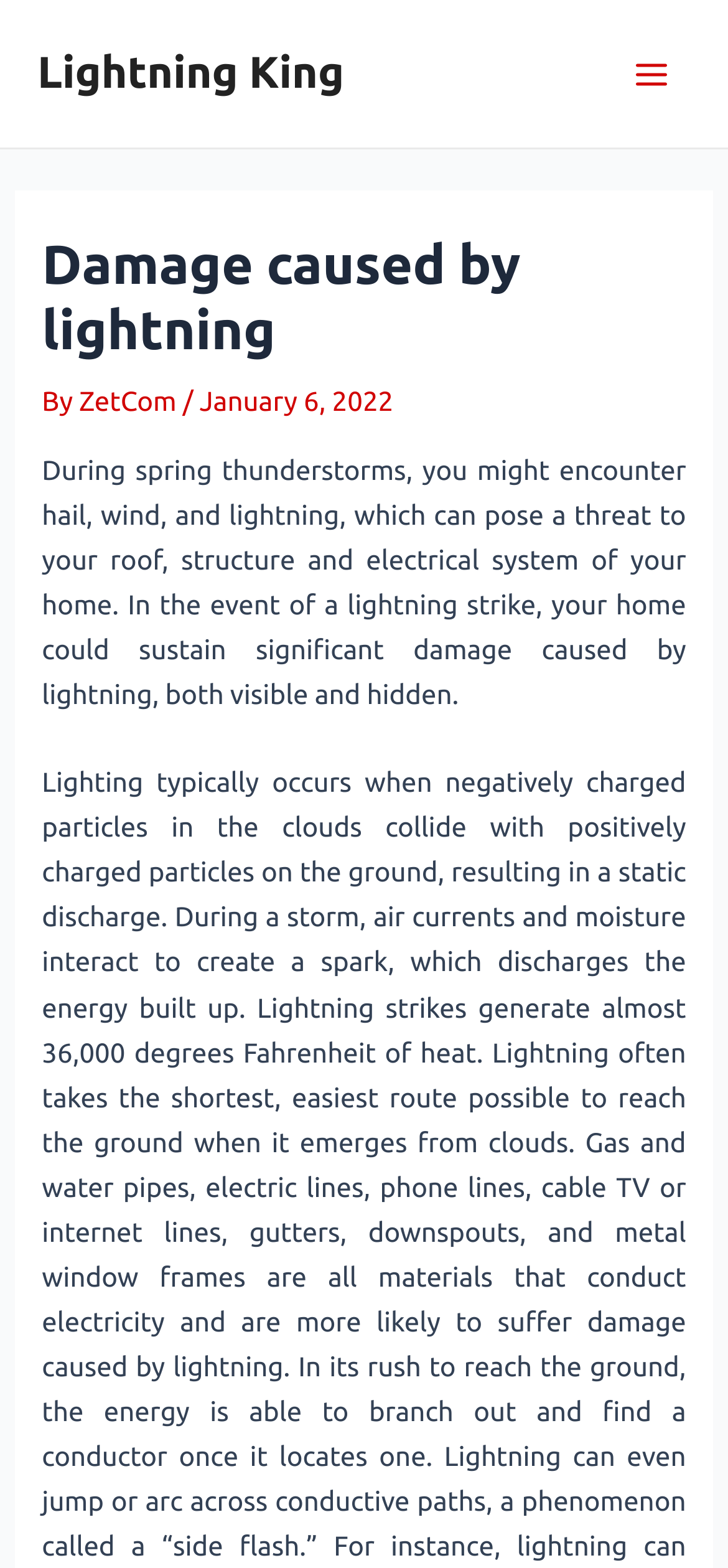Answer the following query concisely with a single word or phrase:
What is the name of the company mentioned?

Lightning King